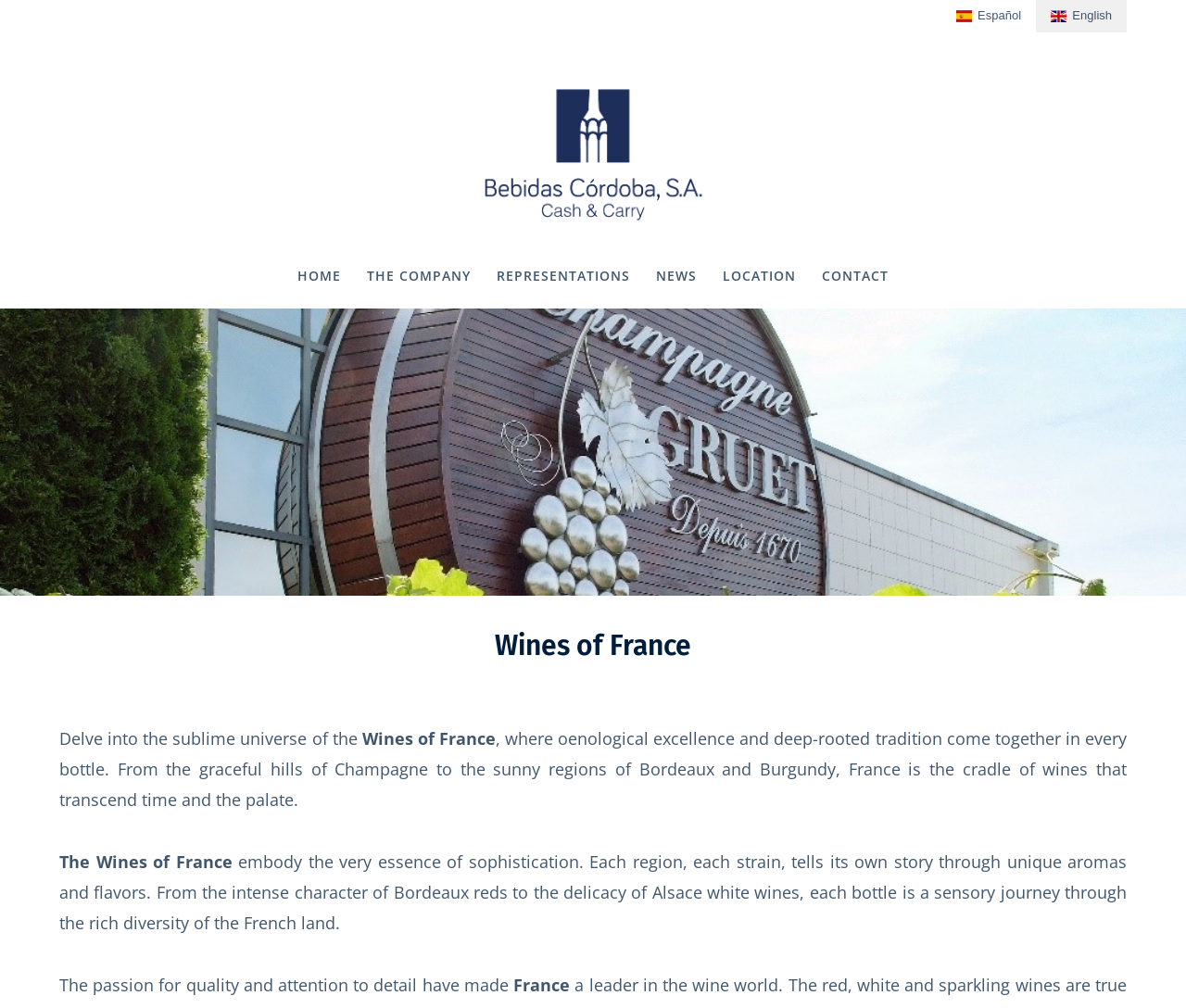How many main navigation links are available?
Using the image as a reference, deliver a detailed and thorough answer to the question.

I counted the main navigation links on the webpage and found 7 links: 'HOME', 'THE COMPANY', 'REPRESENTATIONS', 'NEWS', 'LOCATION', 'CONTACT', and 'Wines of France'.